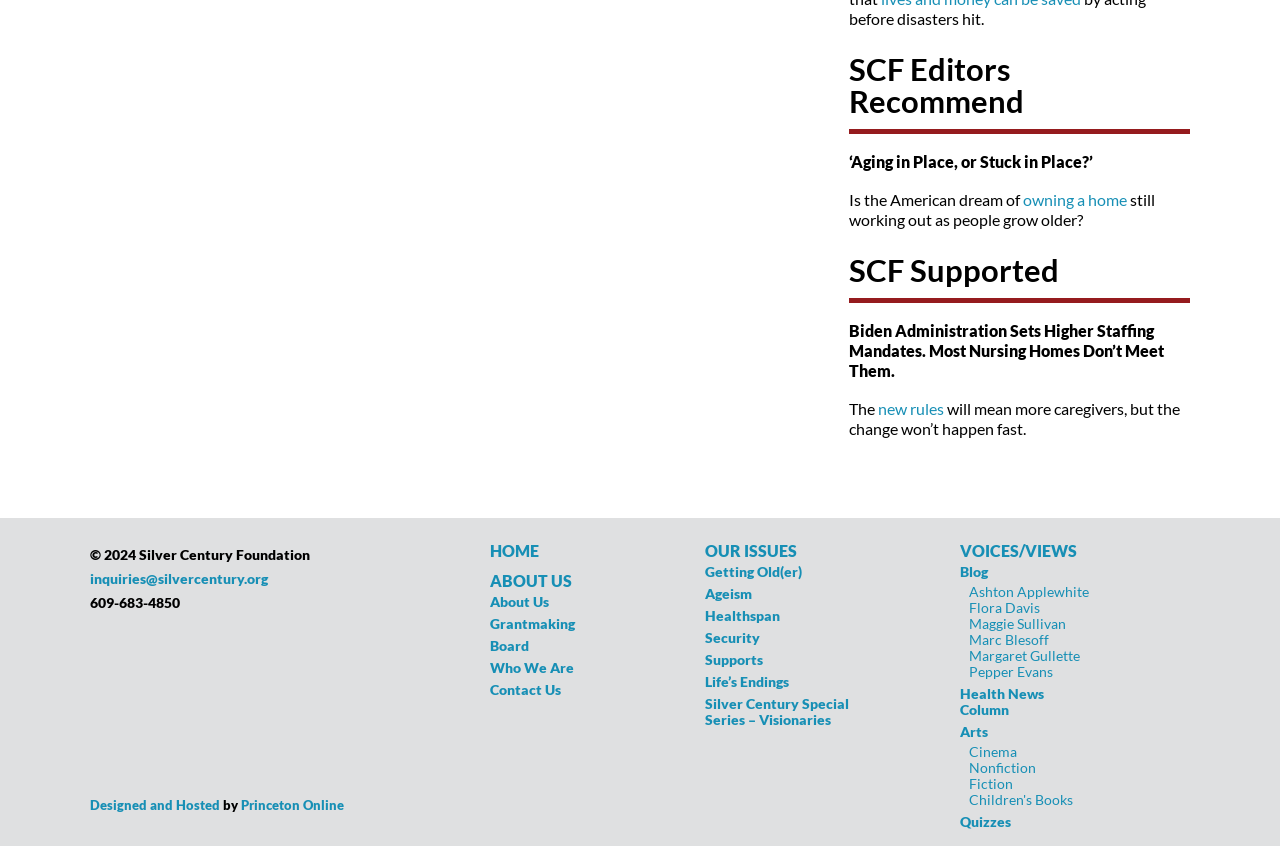Identify the bounding box coordinates of the region I need to click to complete this instruction: "Explore 'Getting Old(er)'".

[0.551, 0.666, 0.627, 0.686]